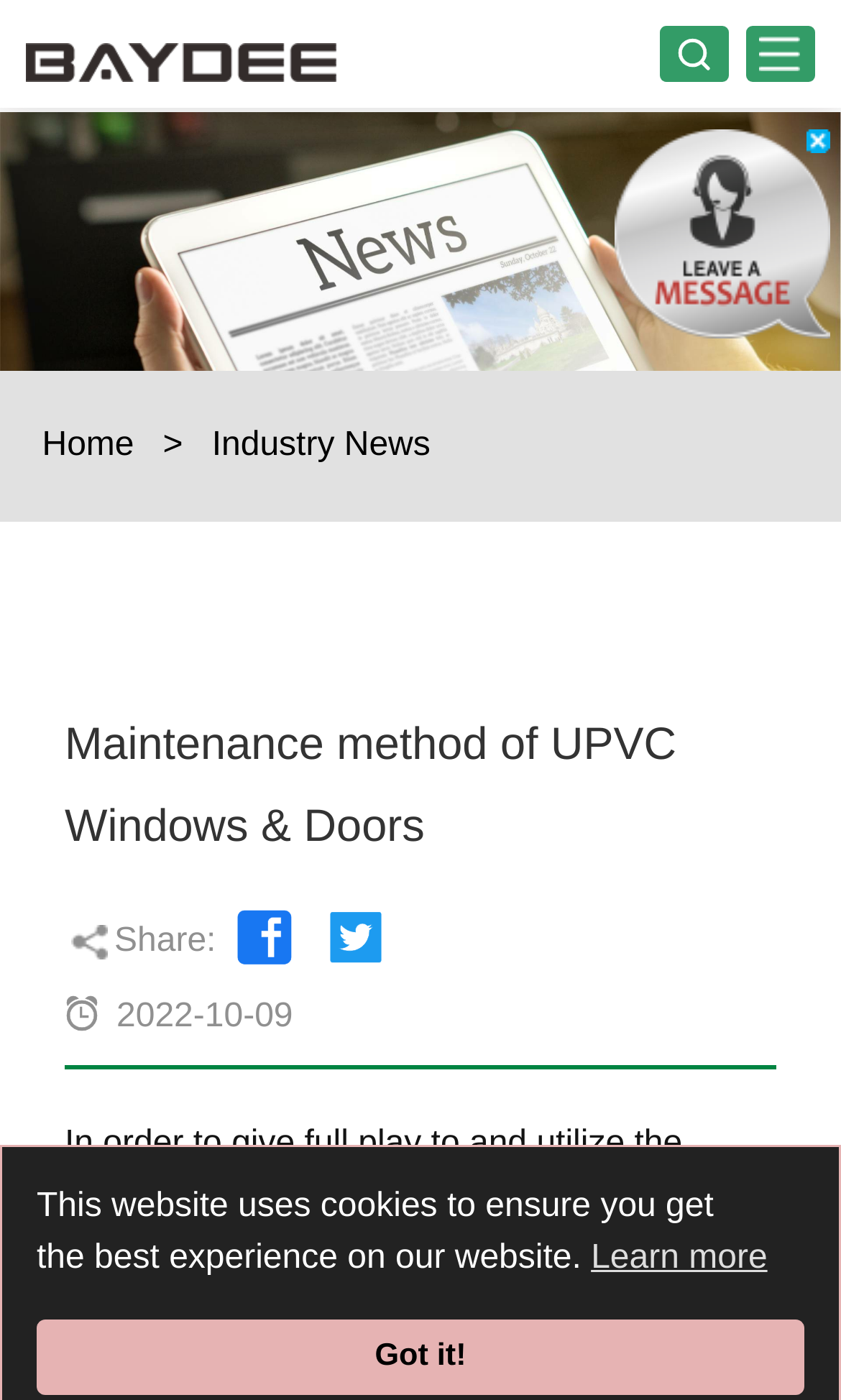Identify the bounding box coordinates of the clickable region necessary to fulfill the following instruction: "Click the 'Call Me Free' link". The bounding box coordinates should be four float numbers between 0 and 1, i.e., [left, top, right, bottom].

None